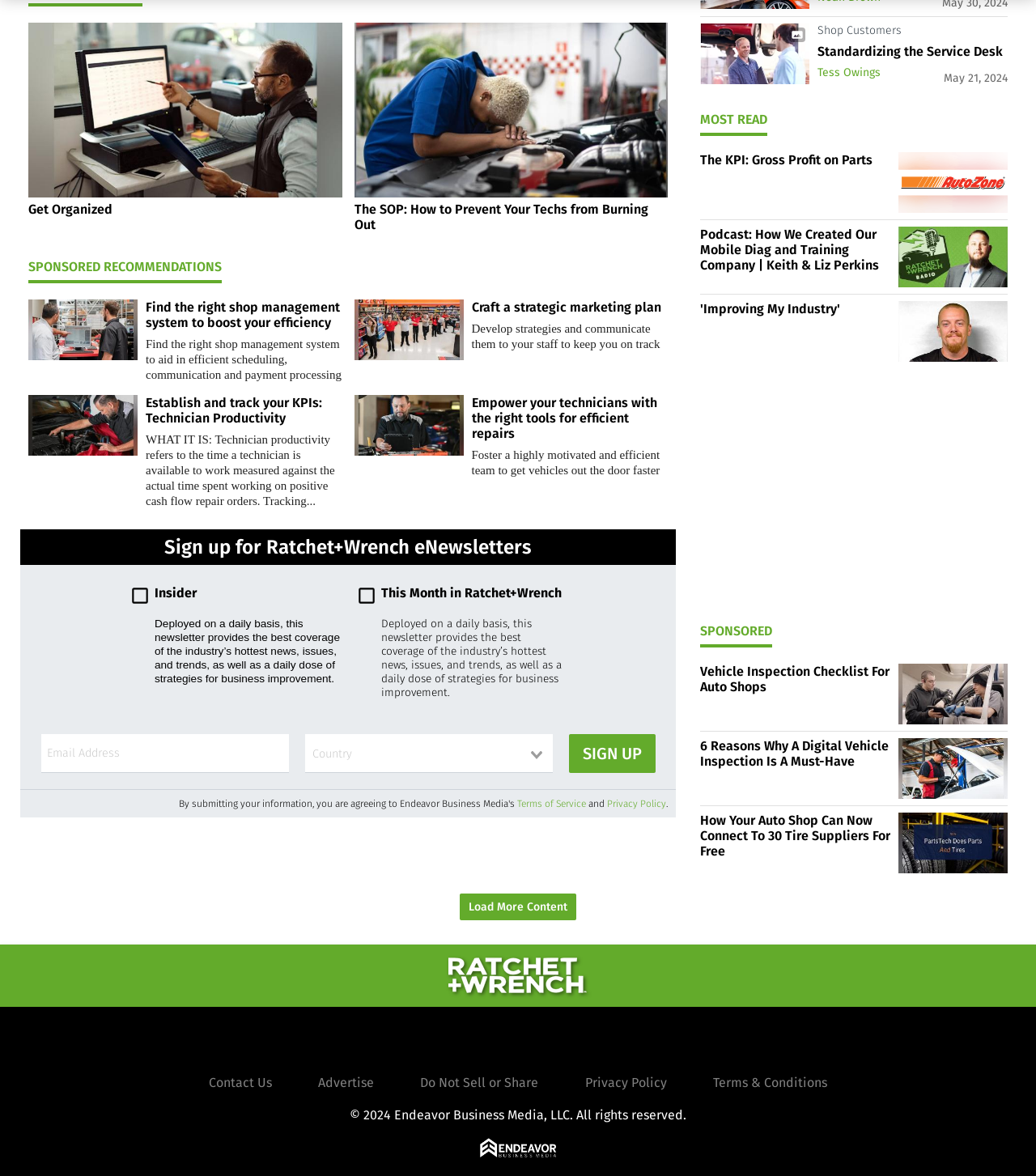What is the purpose of the 'Sign up for Ratchet+Wrench eNewsletters' section?
Please respond to the question with as much detail as possible.

The section 'Sign up for Ratchet+Wrench eNewsletters' contains a textbox for email address and a button to sign up, indicating that its purpose is to allow users to receive newsletters from Ratchet+Wrench.